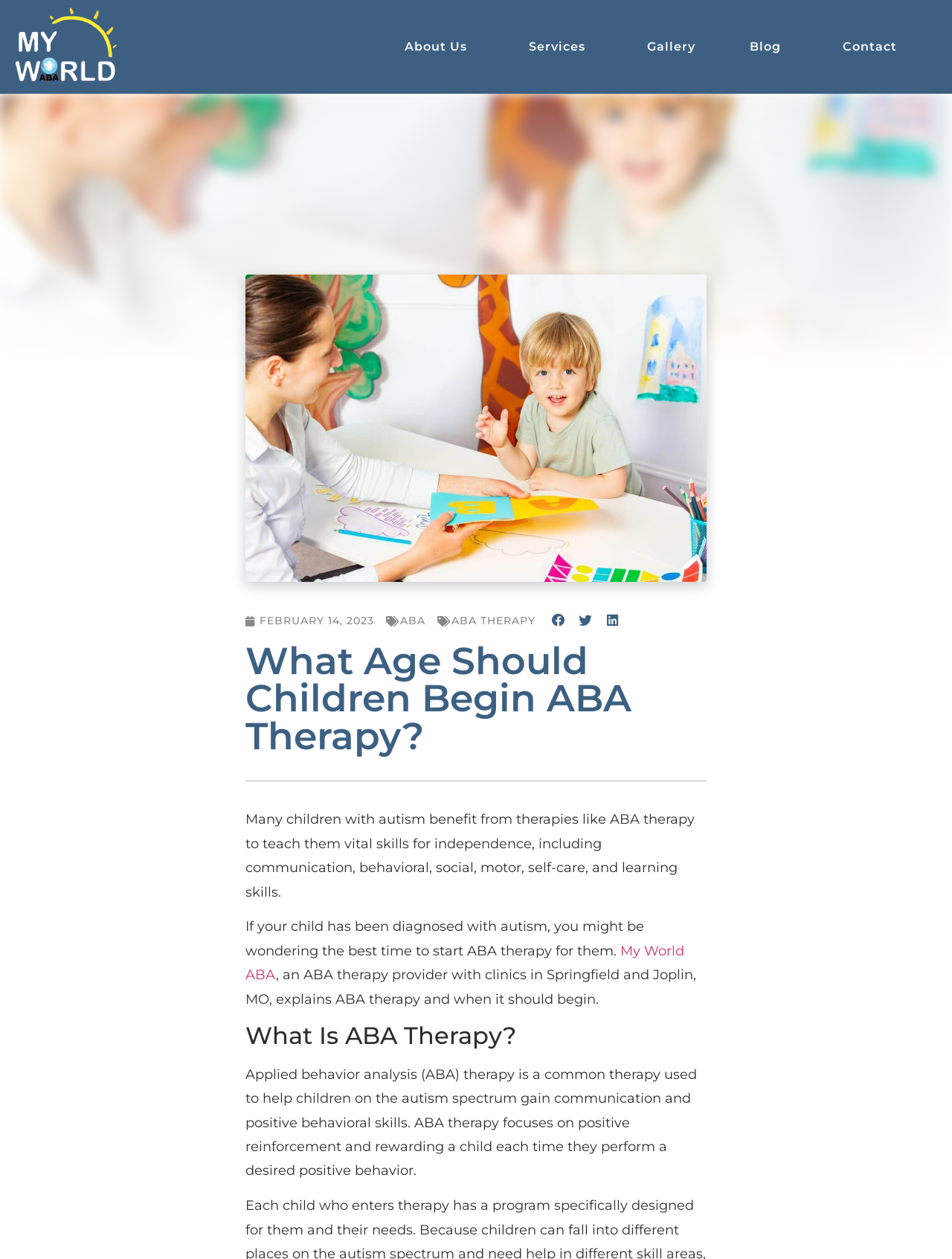Bounding box coordinates should be provided in the format (top-left x, top-left y, bottom-right x, bottom-right y) with all values between 0 and 1. Identify the bounding box for this UI element: alt="My World ABA white logo"

[0.016, 0.006, 0.277, 0.064]